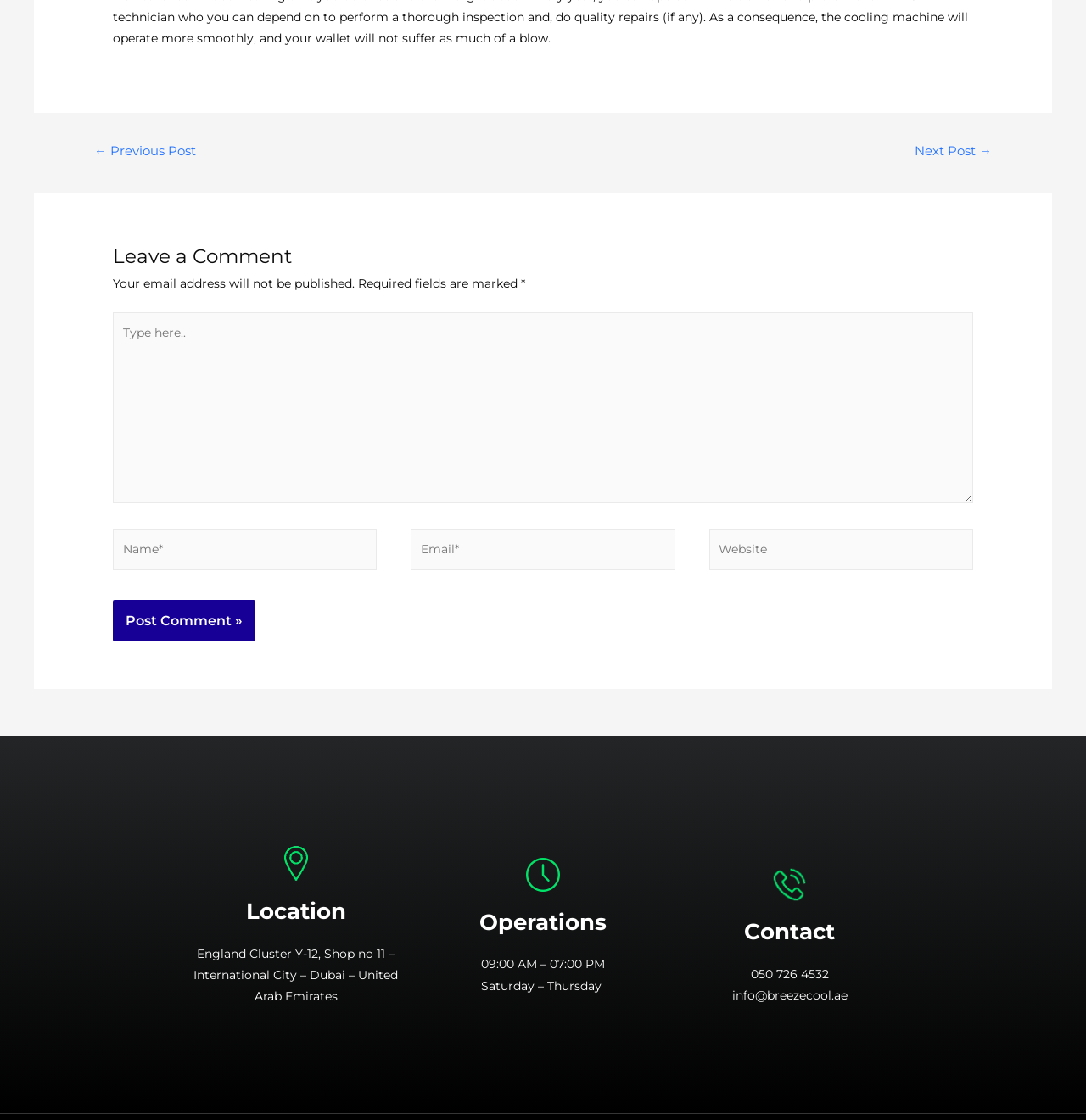What is the button at the bottom for?
Based on the visual content, answer with a single word or a brief phrase.

Post comment